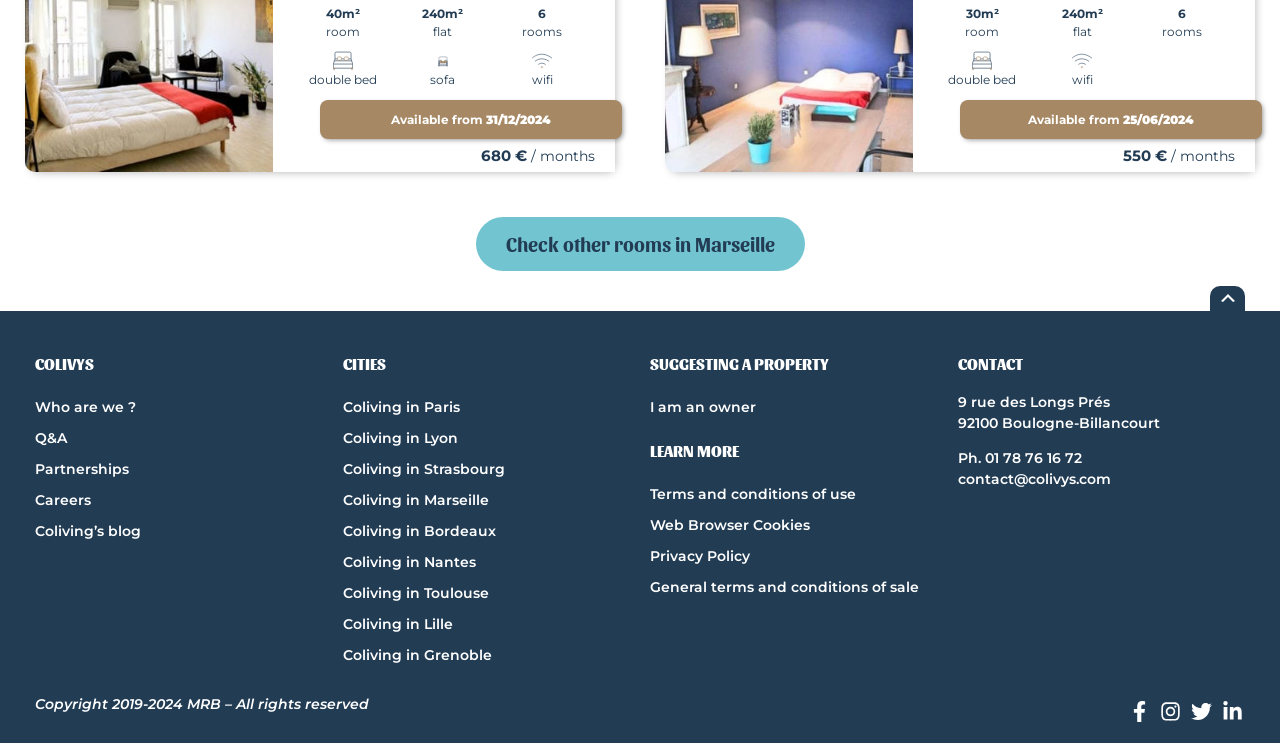What is the address of the company?
Based on the image content, provide your answer in one word or a short phrase.

9 rue des Longs Prés, 92100 Boulogne-Billancourt